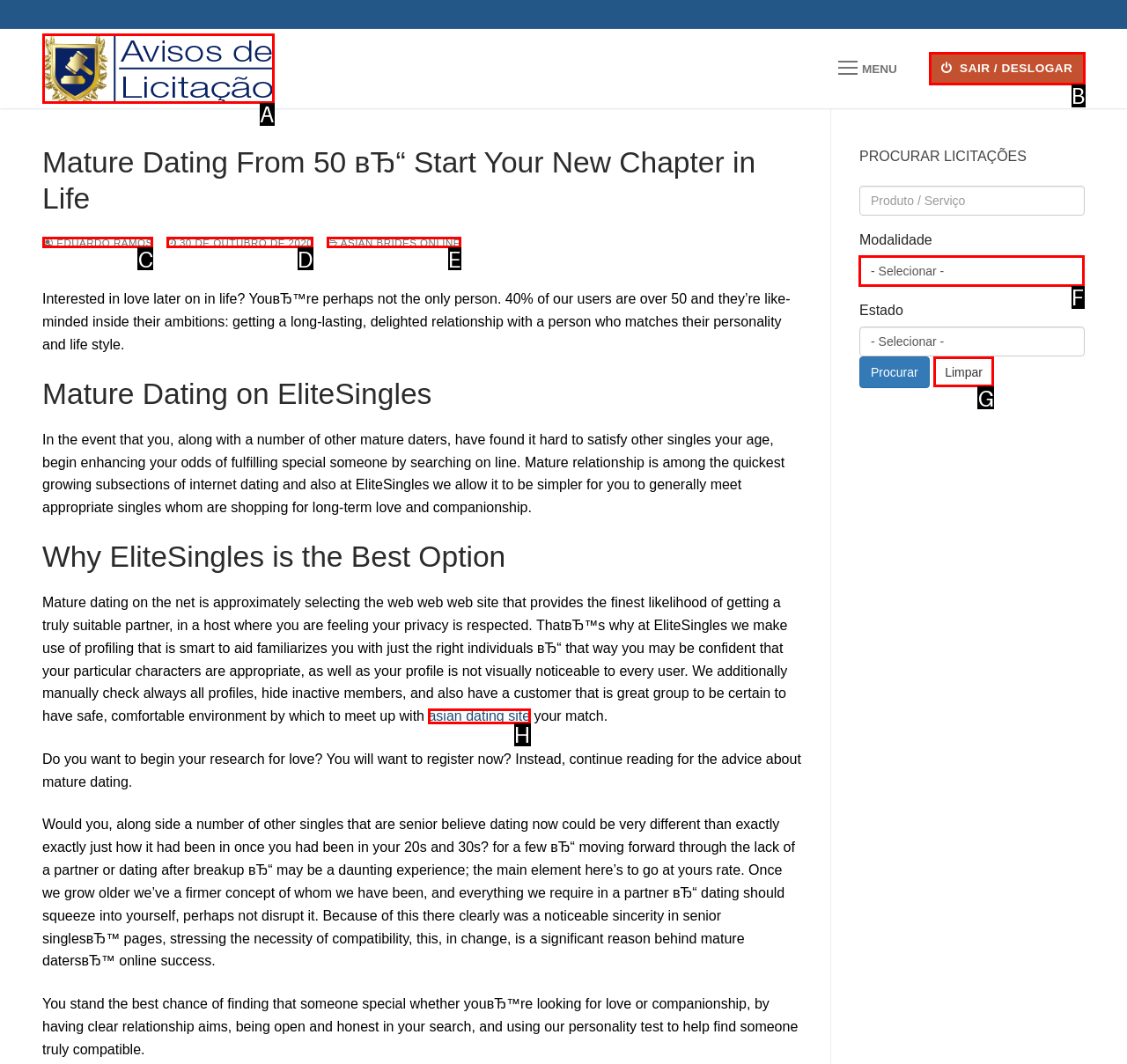Identify which HTML element should be clicked to fulfill this instruction: Select a modalidade from the dropdown Reply with the correct option's letter.

F